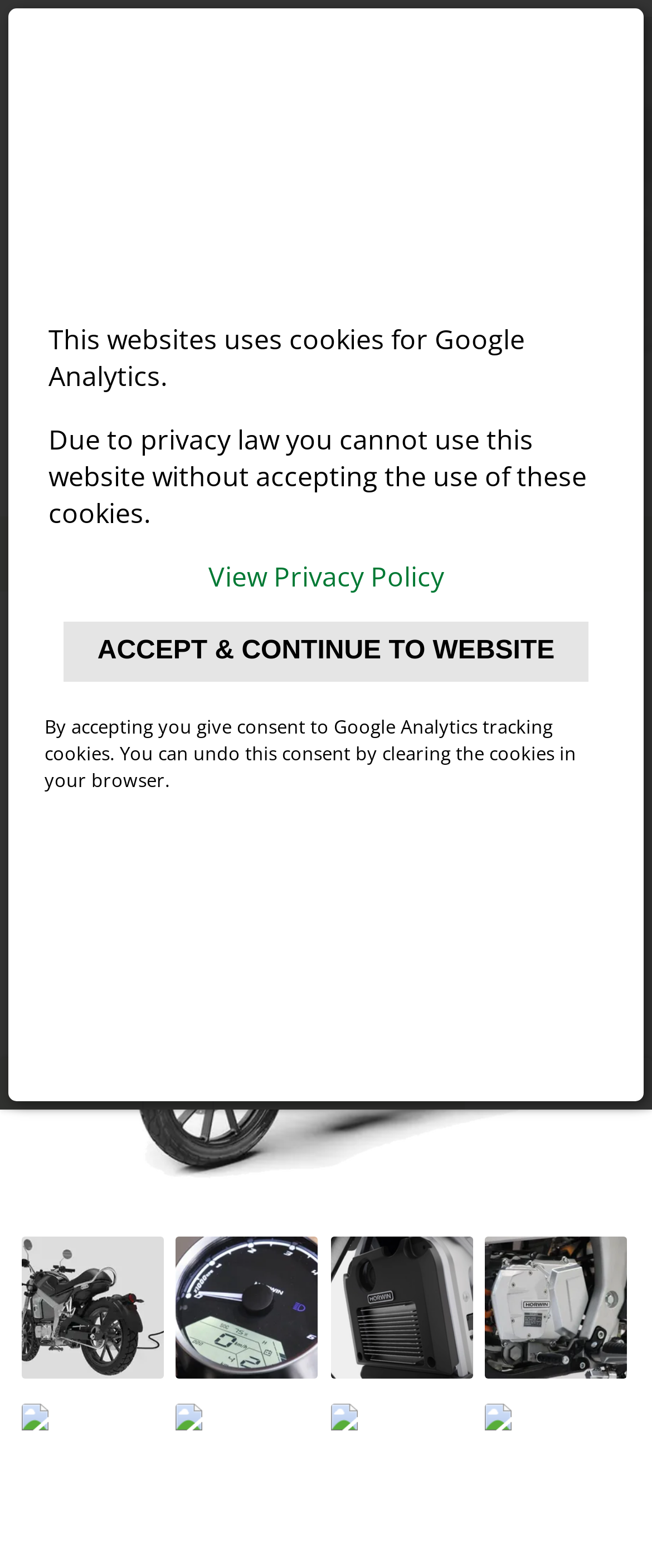Given the element description: "Accept & continue to website", predict the bounding box coordinates of the UI element it refers to, using four float numbers between 0 and 1, i.e., [left, top, right, bottom].

[0.098, 0.396, 0.902, 0.435]